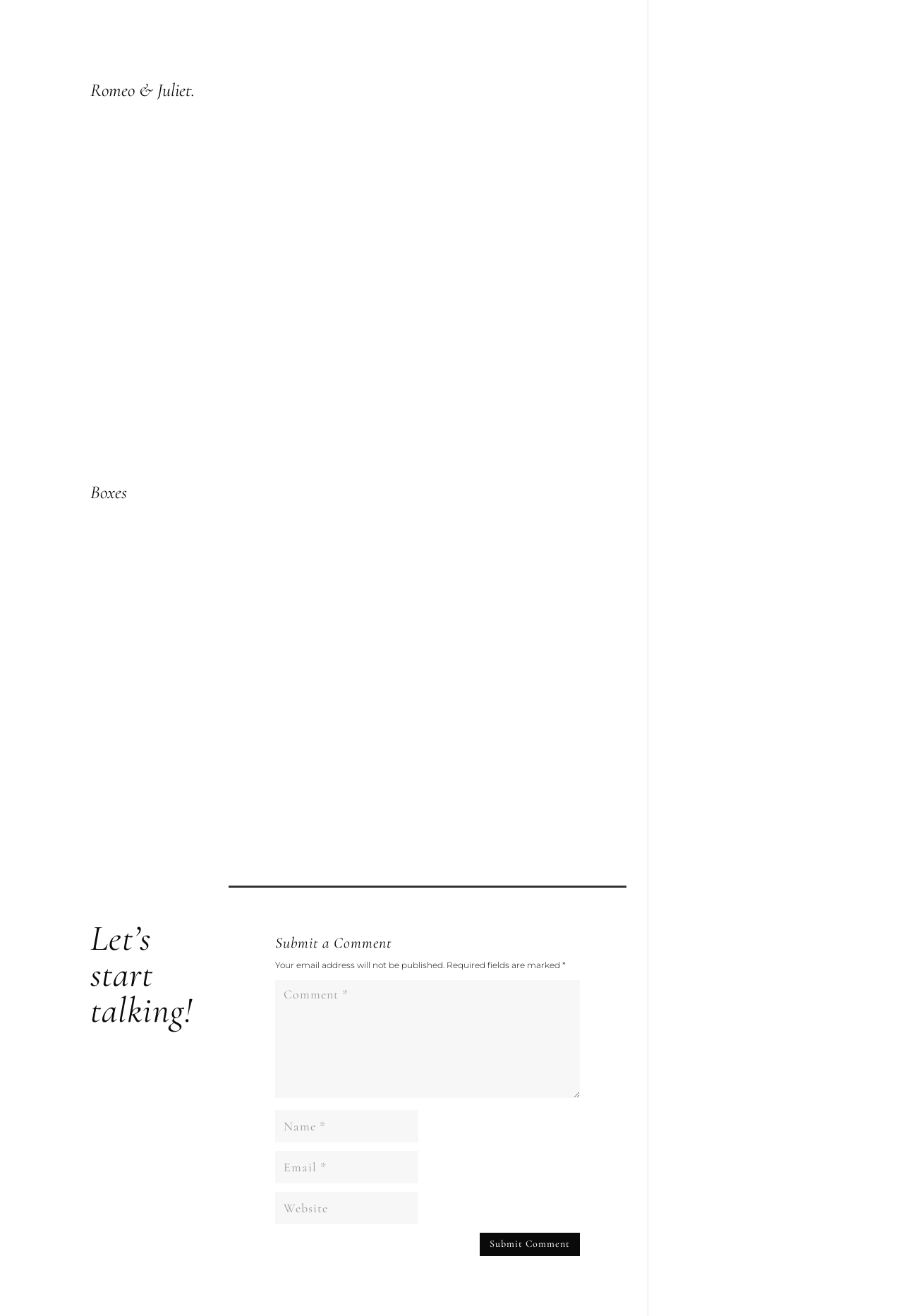Locate the bounding box coordinates of the clickable element to fulfill the following instruction: "Enter your name". Provide the coordinates as four float numbers between 0 and 1 in the format [left, top, right, bottom].

[0.305, 0.844, 0.463, 0.868]